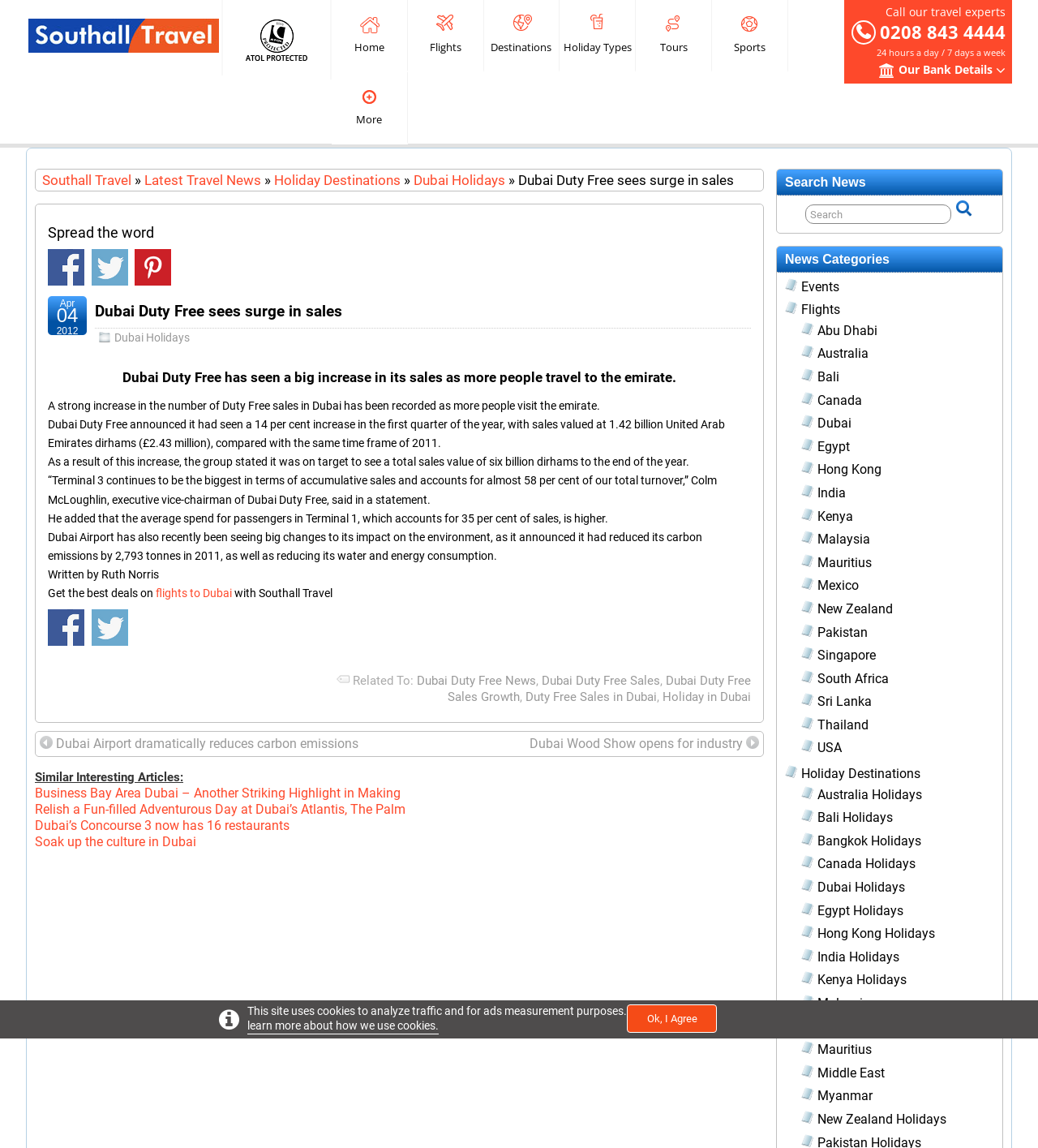Please locate the bounding box coordinates of the element that should be clicked to achieve the given instruction: "Search for news".

[0.776, 0.178, 0.917, 0.195]